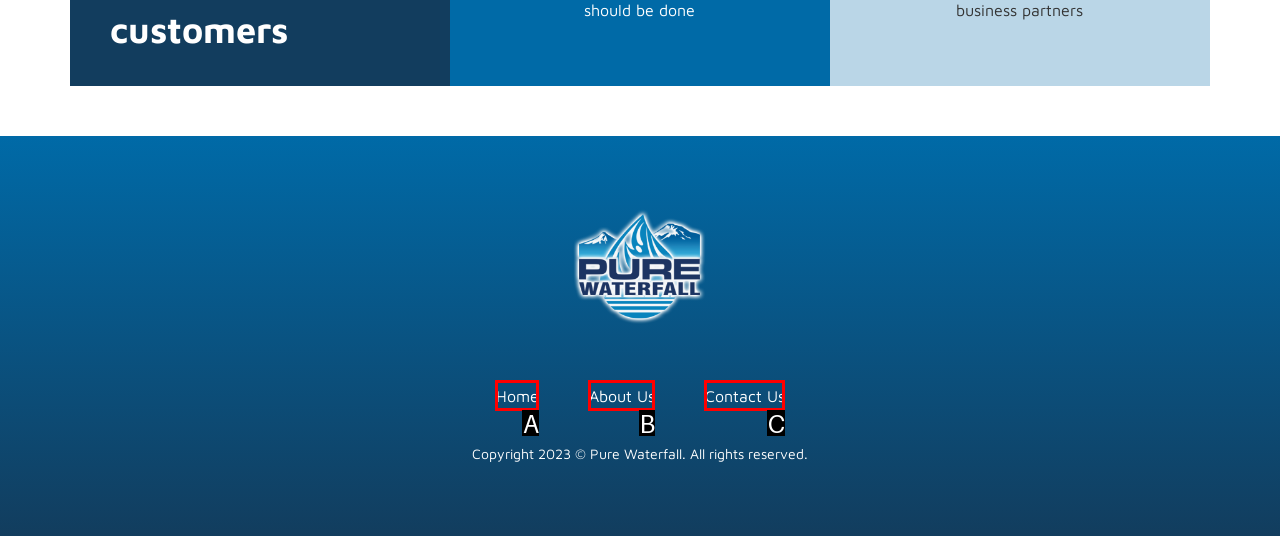Select the letter of the option that corresponds to: Contact Us
Provide the letter from the given options.

C